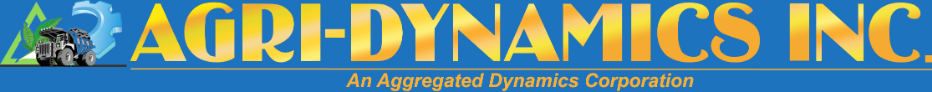What is the affiliation of AGRI-DYNAMICS INC.?
Look at the screenshot and respond with one word or a short phrase.

An Aggregated Dynamics Corporation